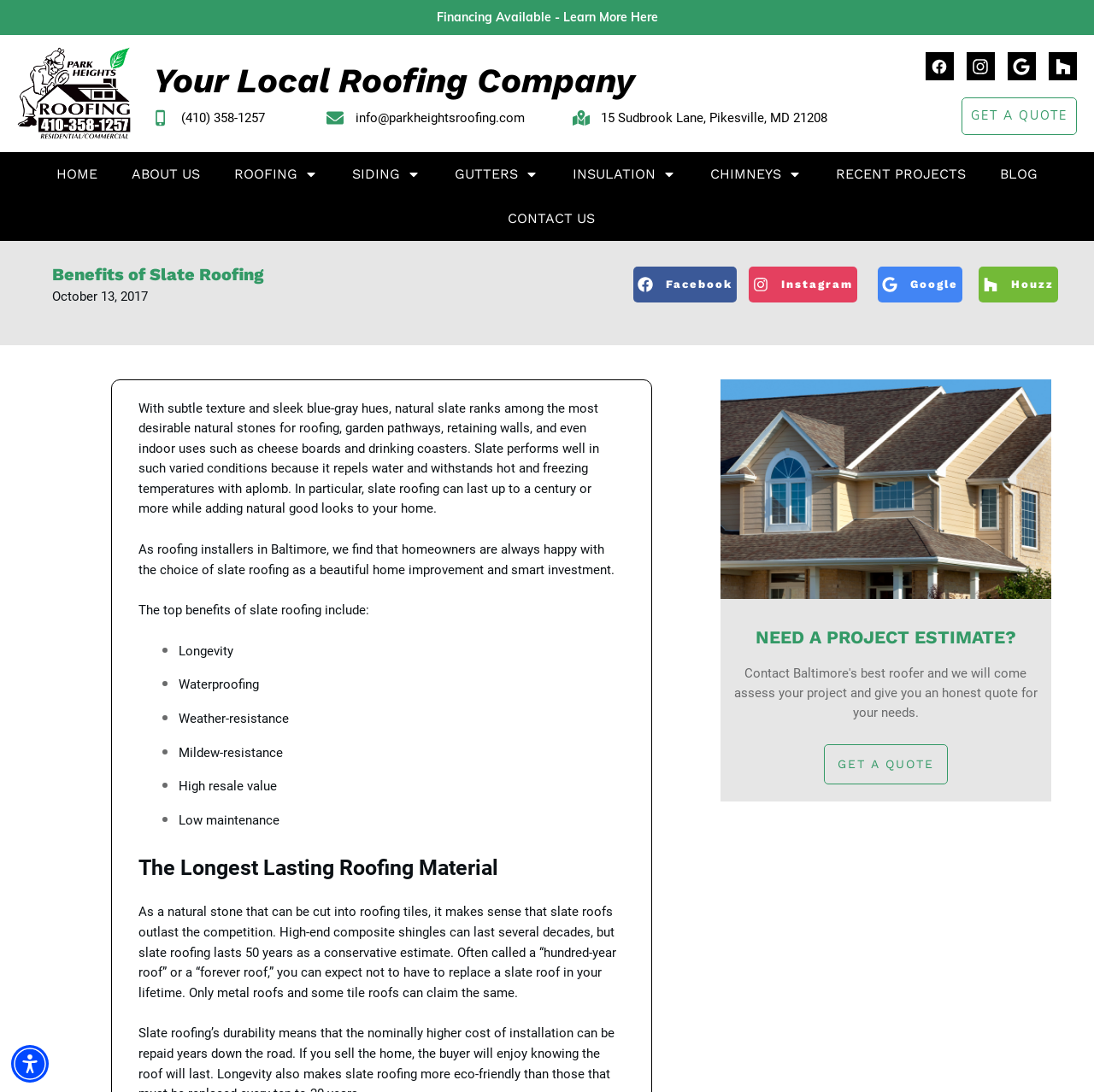Offer a detailed account of what is visible on the webpage.

This webpage is about the benefits of slate roofing, with a focus on its durability, elegance, energy efficiency, and fire resistance. At the top of the page, there is a logo of Park Heights Roofing, along with a financing option and a call-to-action button to learn more. Below this, there is a heading that reads "Your Local Roofing Company" and a section with the company's contact information, including phone number, email, and address.

The main content of the page is divided into sections, with a heading that reads "Benefits of Slate Roofing" and a brief introduction to the topic. This is followed by a paragraph of text that describes the benefits of slate roofing, including its ability to repel water and withstand hot and freezing temperatures.

Below this, there is a section that highlights the top benefits of slate roofing, including its longevity, waterproofing, weather-resistance, mildew-resistance, and high resale value. Each of these benefits is listed in a bullet point format, with a brief description of each.

On the top navigation bar, there are links to other pages on the website, including "Home", "About Us", "Roofing", "Siding", "Gutters", "Insulation", "Chimneys", "Recent Projects", "Blog", and "Contact Us". There are also social media links to Facebook, Instagram, Google, and Houzz.

At the bottom of the page, there is a call-to-action button to get a quote, as well as a section with links to other pages on the website. Overall, the webpage is well-organized and easy to navigate, with a clear focus on the benefits of slate roofing and the services offered by Park Heights Roofing.